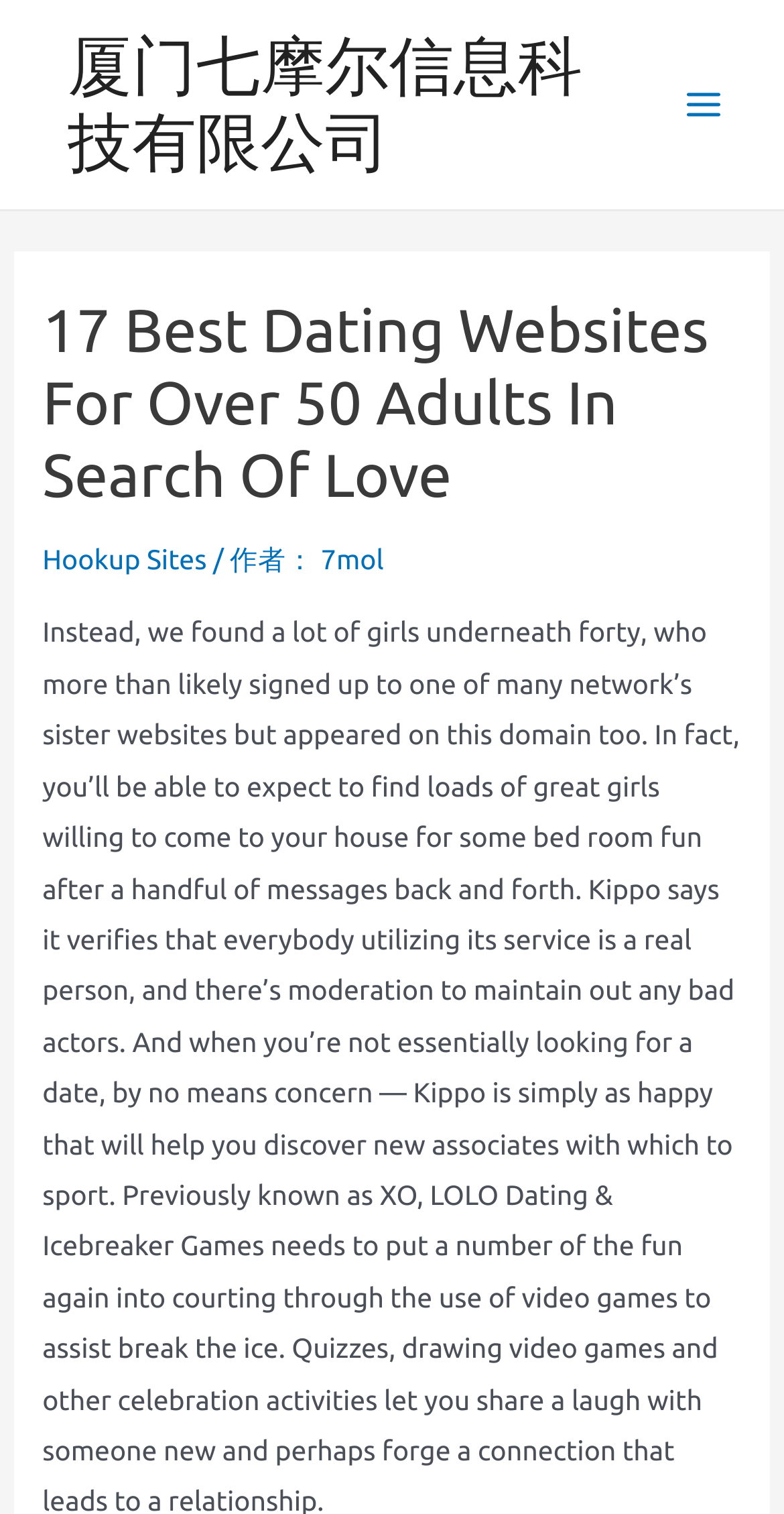Is the image on the webpage a logo? Analyze the screenshot and reply with just one word or a short phrase.

Possibly